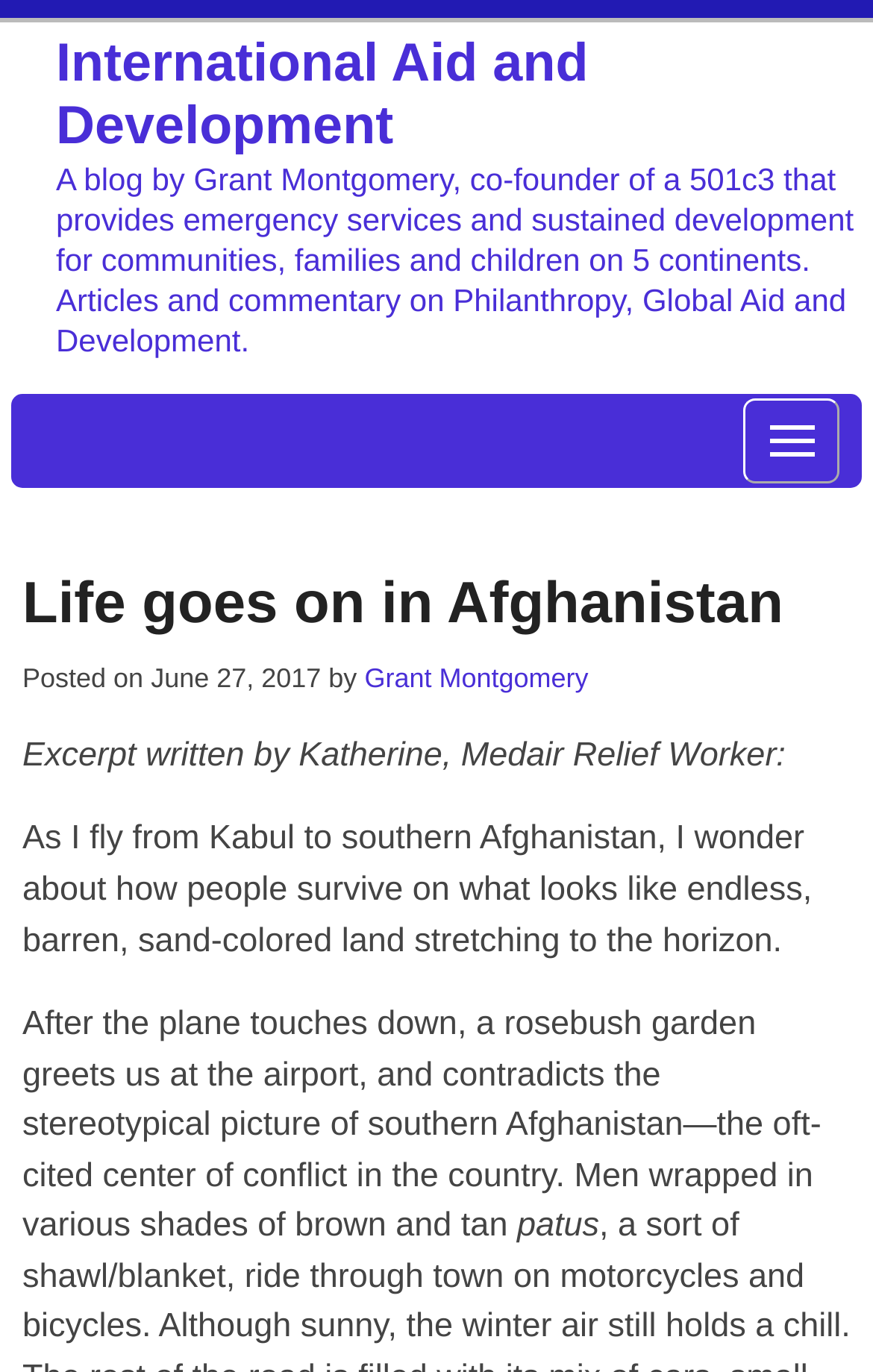Reply to the question with a single word or phrase:
What is the topic of the blog post?

Life in Afghanistan